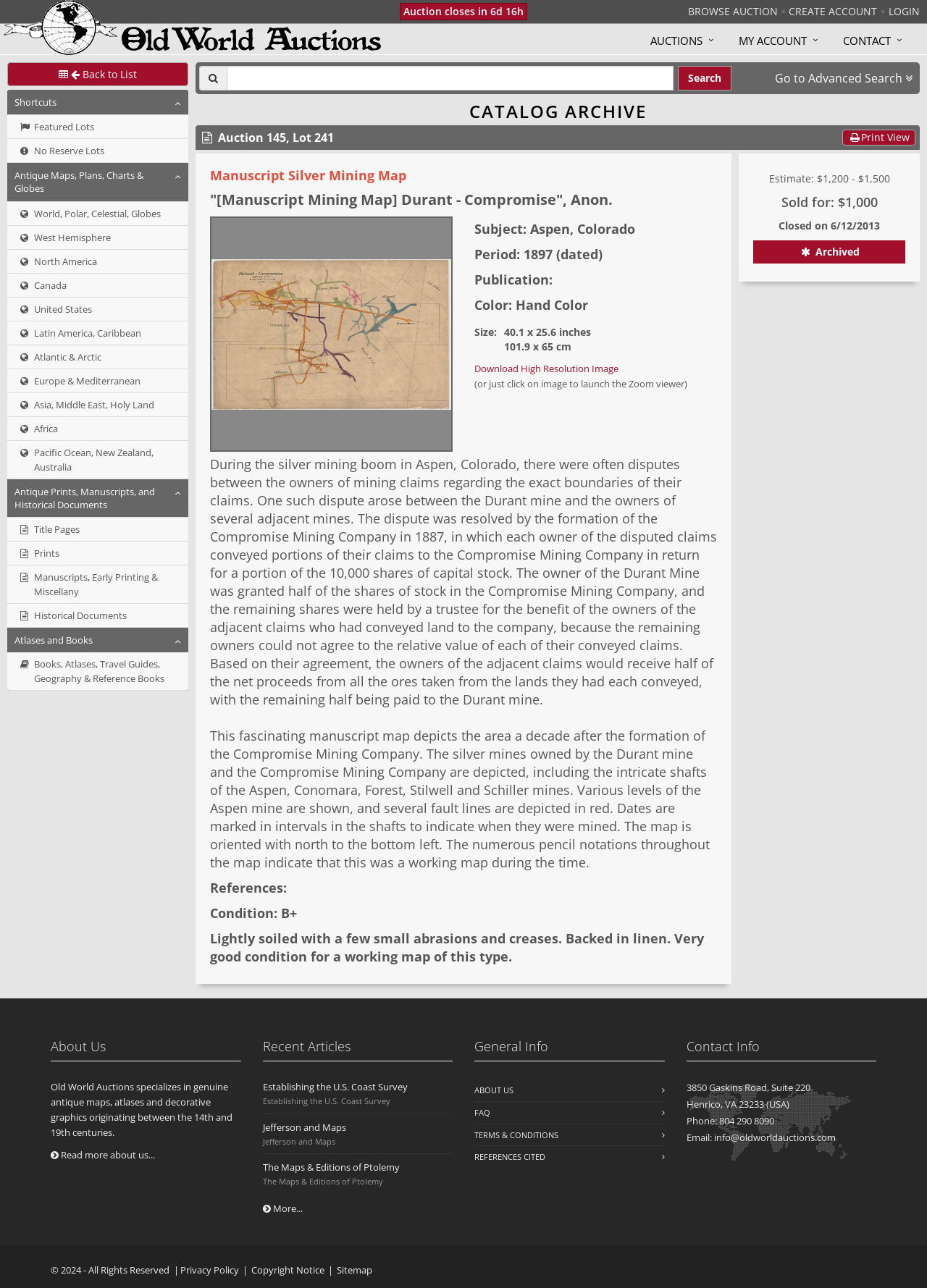From the given element description: "alt="GrowthZone - Membership Management Software"", find the bounding box for the UI element. Provide the coordinates as four float numbers between 0 and 1, in the order [left, top, right, bottom].

None